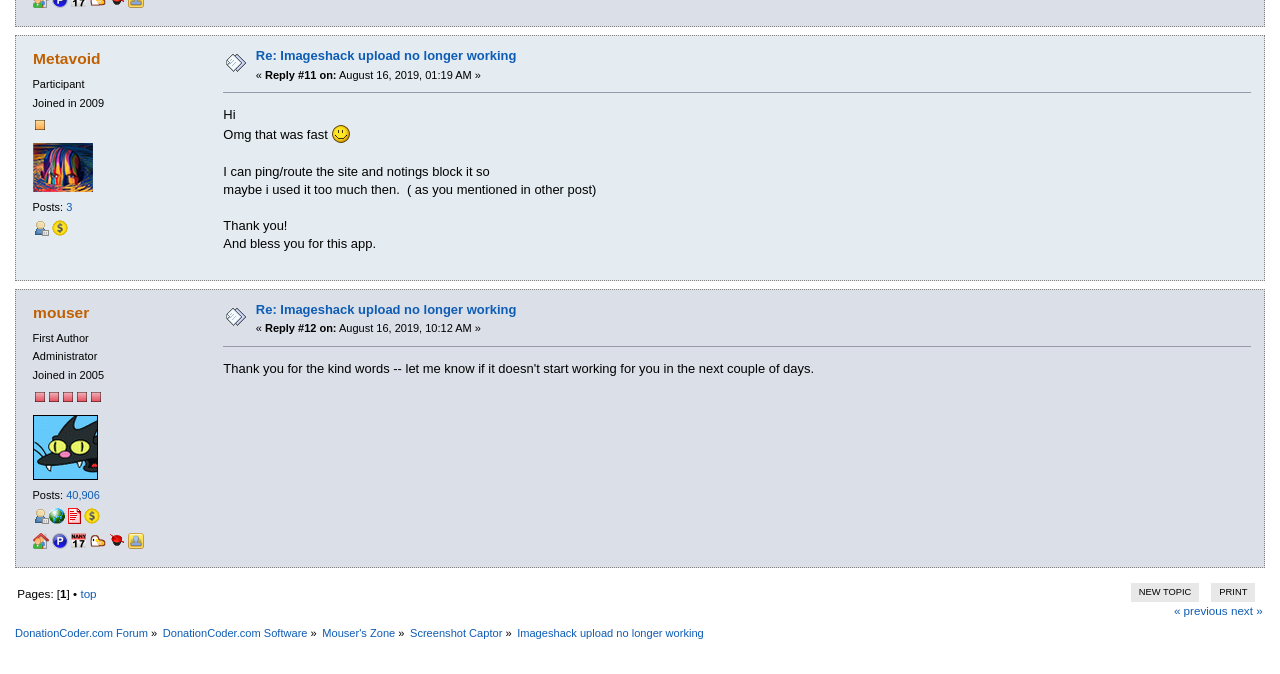Indicate the bounding box coordinates of the element that must be clicked to execute the instruction: "View Mouser's Software Zone". The coordinates should be given as four float numbers between 0 and 1, i.e., [left, top, right, bottom].

[0.252, 0.931, 0.309, 0.949]